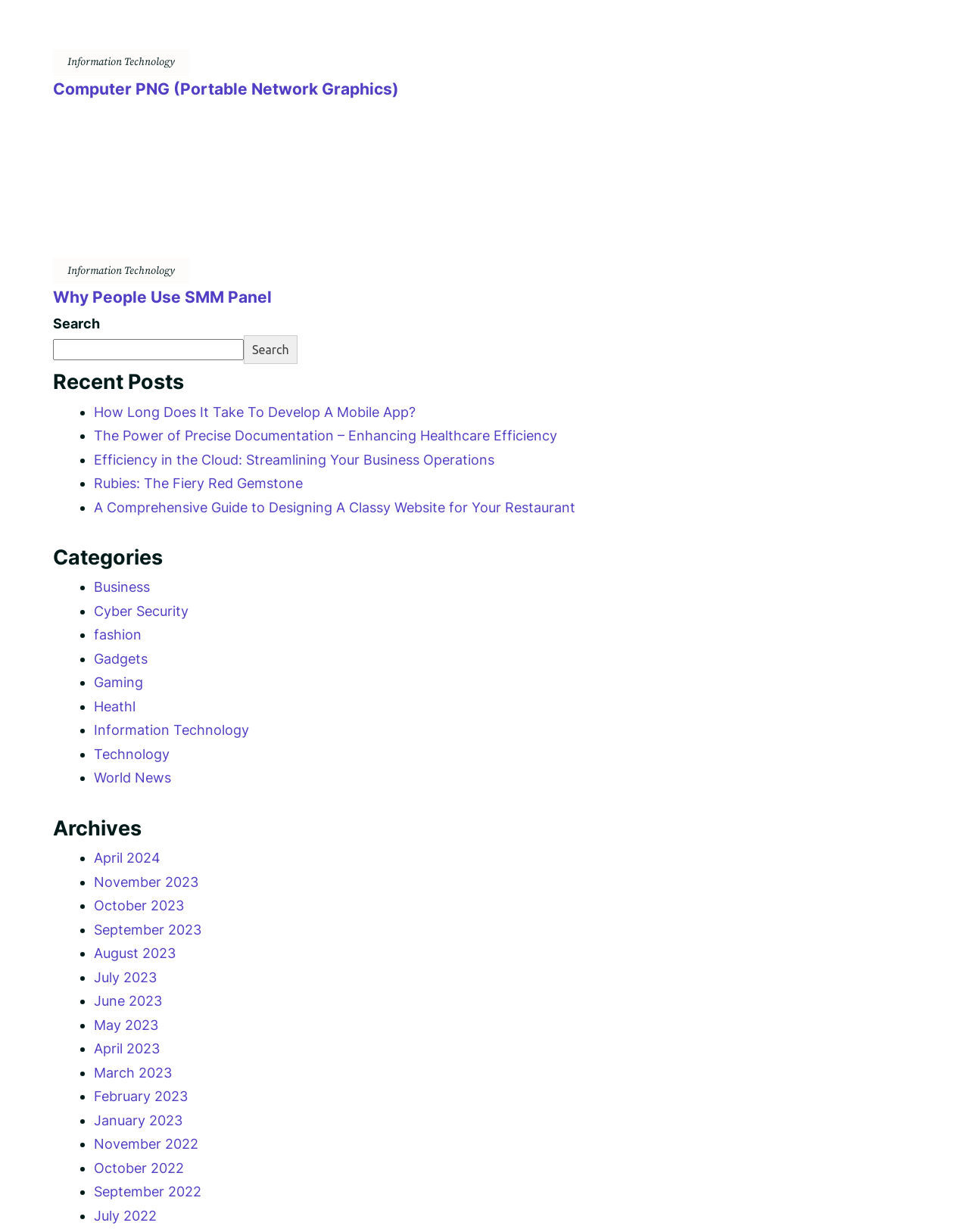Please specify the bounding box coordinates of the clickable region to carry out the following instruction: "Learn about SMM panel". The coordinates should be four float numbers between 0 and 1, in the format [left, top, right, bottom].

[0.055, 0.087, 0.336, 0.1]